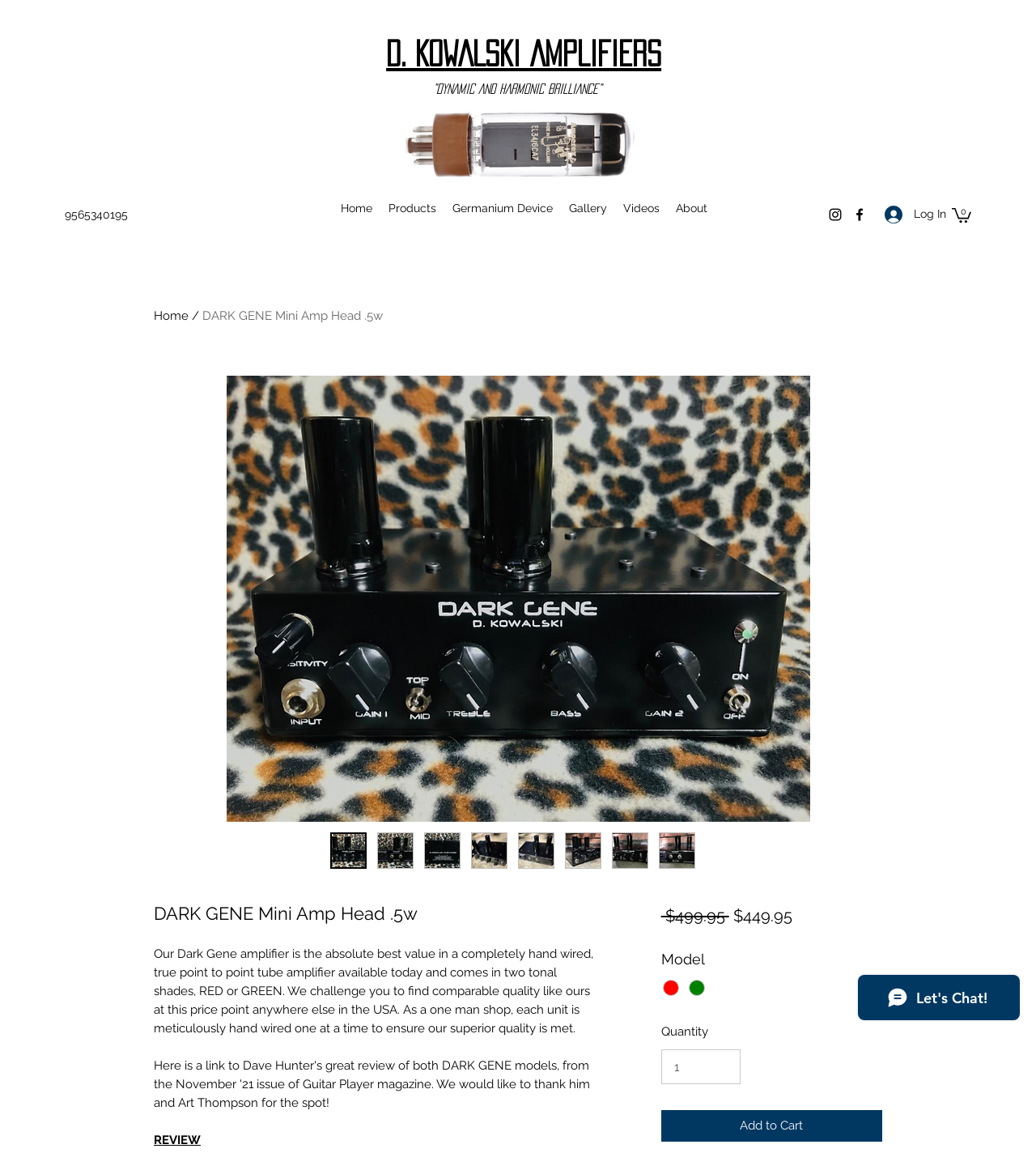Offer an extensive depiction of the webpage and its key elements.

This webpage is about the DARK GENE Mini Amp Head, a hand-wired tube amplifier. At the top, there is a navigation menu with links to the website's home page, products, Germanium Device, gallery, videos, and about sections. Below the navigation menu, there is a social bar with links to the website's Instagram and Facebook pages.

On the left side of the page, there is a column with a logo and a phone number. Below the phone number, there is a button to log in and a cart icon with a "0 items" label.

The main content of the page is dedicated to the DARK GENE Mini Amp Head. There is a large image of the amplifier, and below it, there is a heading with the product name. A brief description of the product is provided, highlighting its quality and value. The description is followed by a "REVIEW" link.

Below the description, there is a pricing section with a regular price of $499.95 and a sale price of $449.95. There is also a section to select the model, with options for "Red" and "Green" tonal shades. A quantity selector and an "Add to Cart" button are also provided.

At the bottom of the page, there is an iframe with a Wix Chat interface.